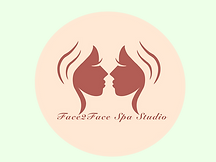What is the font style of the spa's name?
Provide a fully detailed and comprehensive answer to the question.

The caption describes the font style of the spa's name as 'sophisticated', which suggests a refined and elegant font style.